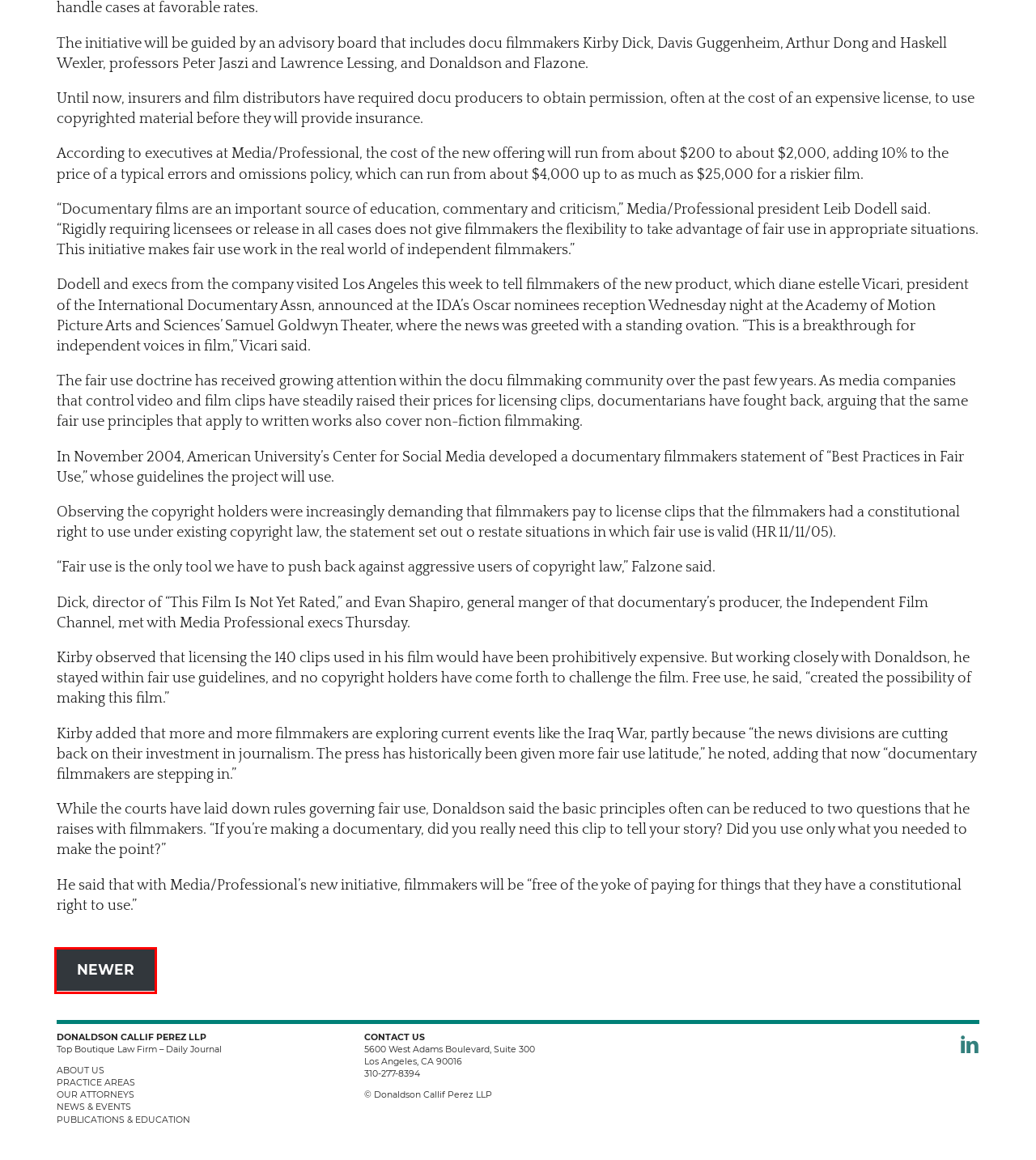Look at the screenshot of a webpage where a red rectangle bounding box is present. Choose the webpage description that best describes the new webpage after clicking the element inside the red bounding box. Here are the candidates:
A. Clients | Donaldson Callif Perez
B. Practice Areas | Donaldson Callif Perez
C. Attorneys | Donaldson Callif Perez
D. Publications & Education | Donaldson Callif Perez
E. News & Events | Donaldson Callif Perez
F. Contact | Donaldson Callif Perez
G. Donaldson Callif Perez
H. Oscar’s Shortlist | Donaldson Callif Perez

H